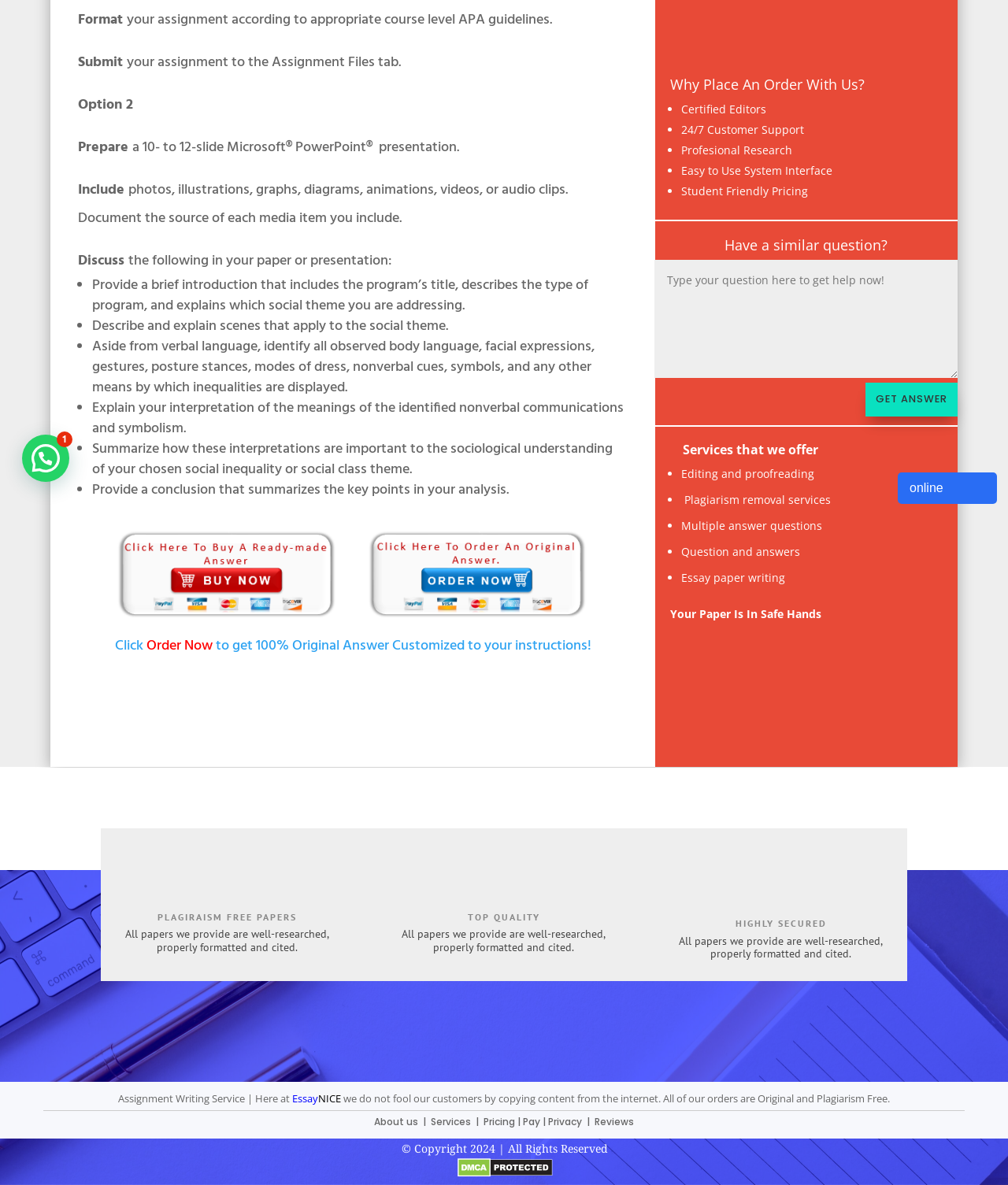Extract the bounding box coordinates of the UI element described: "www.activate1m1b.org/". Provide the coordinates in the format [left, top, right, bottom] with values ranging from 0 to 1.

None